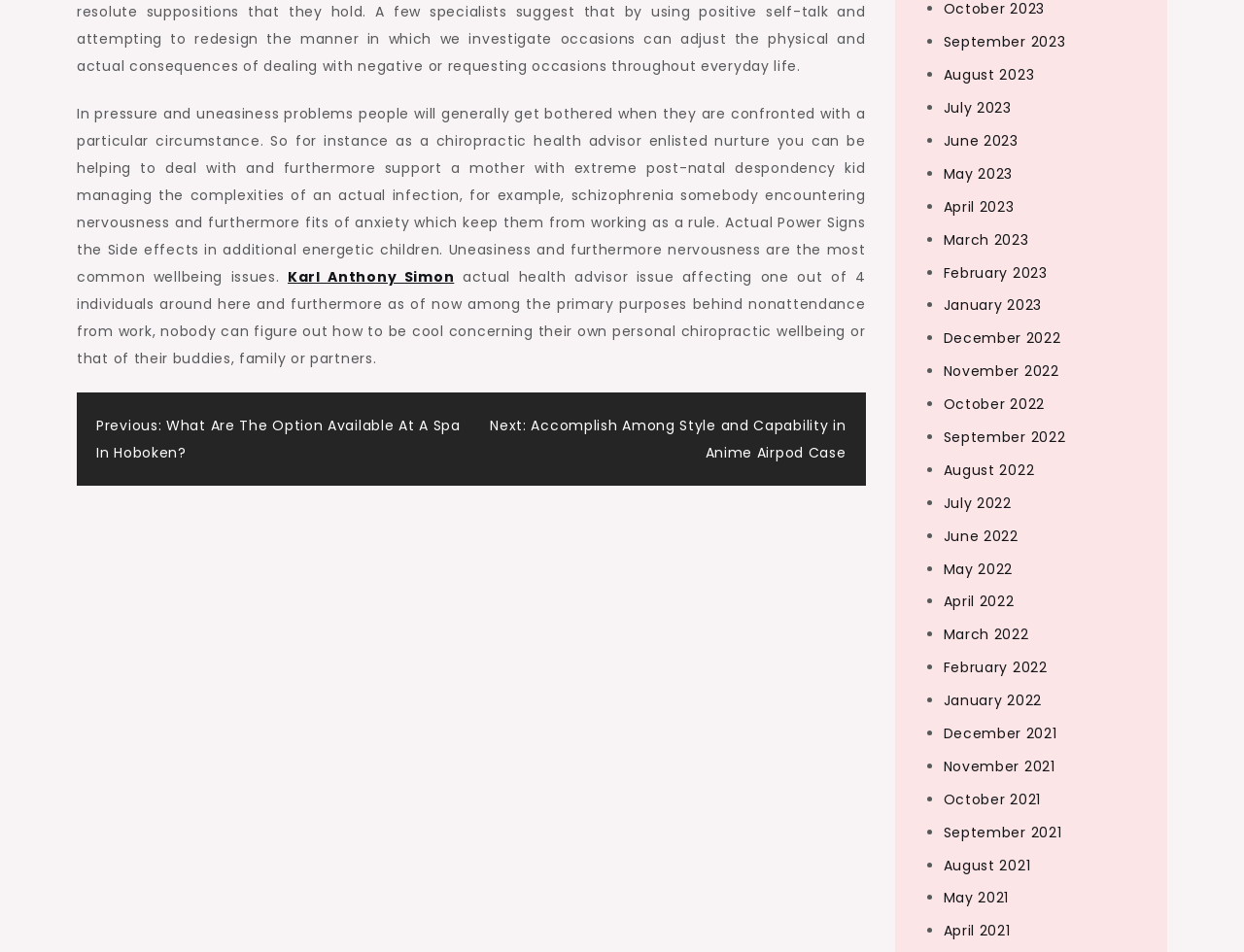Look at the image and answer the question in detail:
What is the purpose of the 'Posts' navigation?

The 'Posts' navigation is located at the bottom of the page, and it contains links to previous and next posts, indicating that its purpose is to allow users to navigate between different posts.